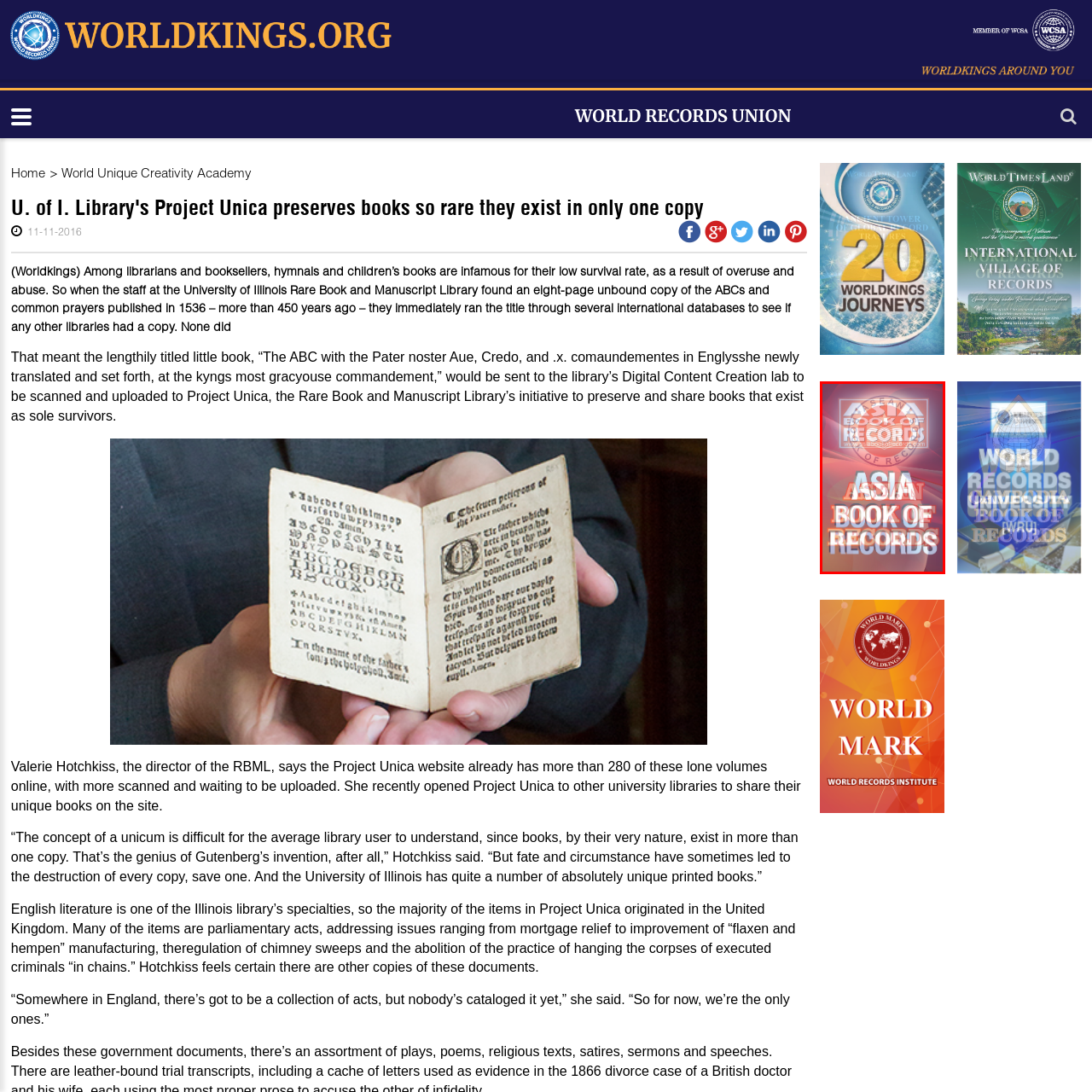Generate a detailed caption for the image within the red outlined area.

The image features the logo of the "ASEAN Book of Records," showcasing a vibrant design with layered text prominently stating "ASIA BOOK OF RECORDS." The backdrop features an abstract gradient of colors, enhancing the modern and dynamic feel of the logo. This visual representation emphasizes the recognition of unique achievements and records across Asia, serving as a key symbol for the initiative dedicated to documenting and celebrating remarkable records within the ASEAN region. The design's bold typography and engaging color palette reflect the organization's commitment to innovation and excellence.